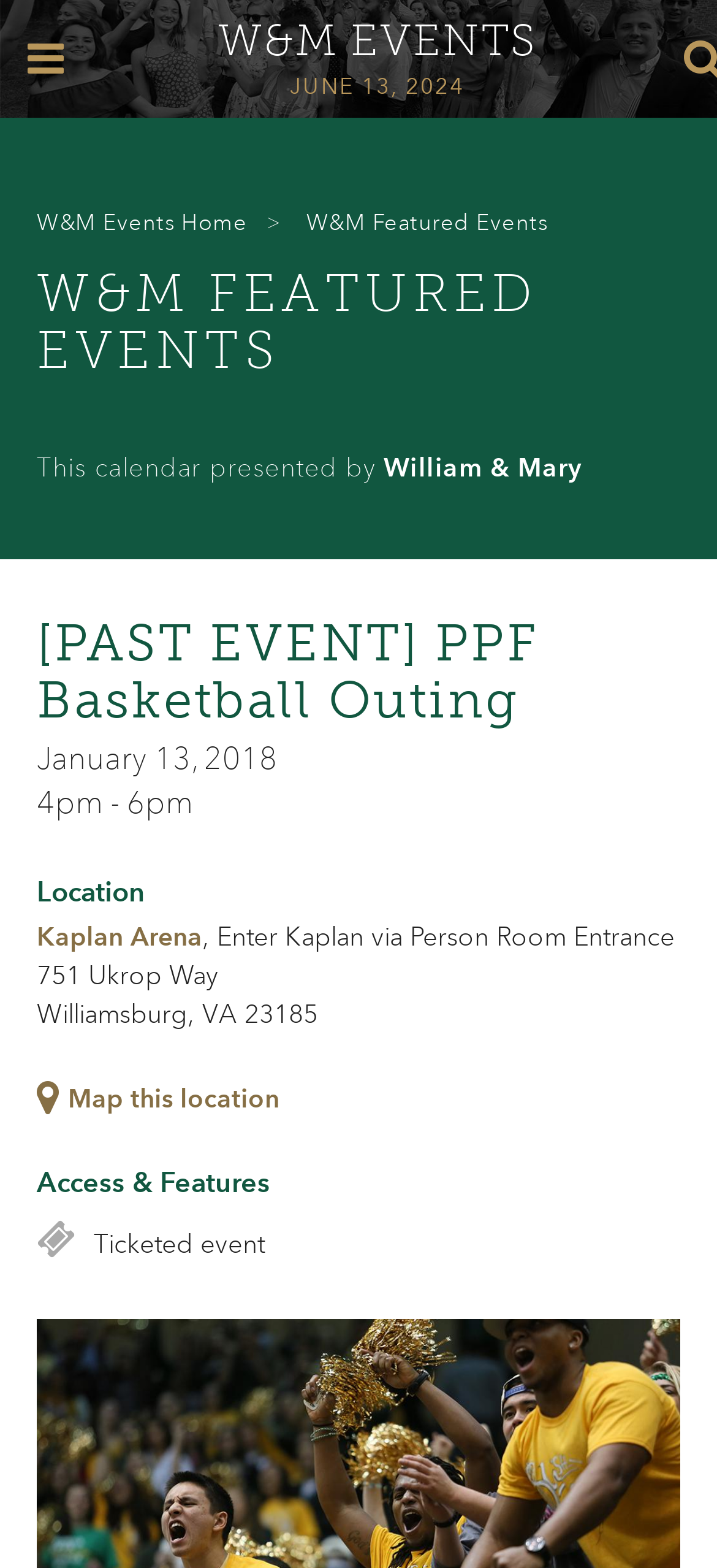Please determine the bounding box coordinates of the area that needs to be clicked to complete this task: 'map this location'. The coordinates must be four float numbers between 0 and 1, formatted as [left, top, right, bottom].

[0.051, 0.688, 0.39, 0.713]